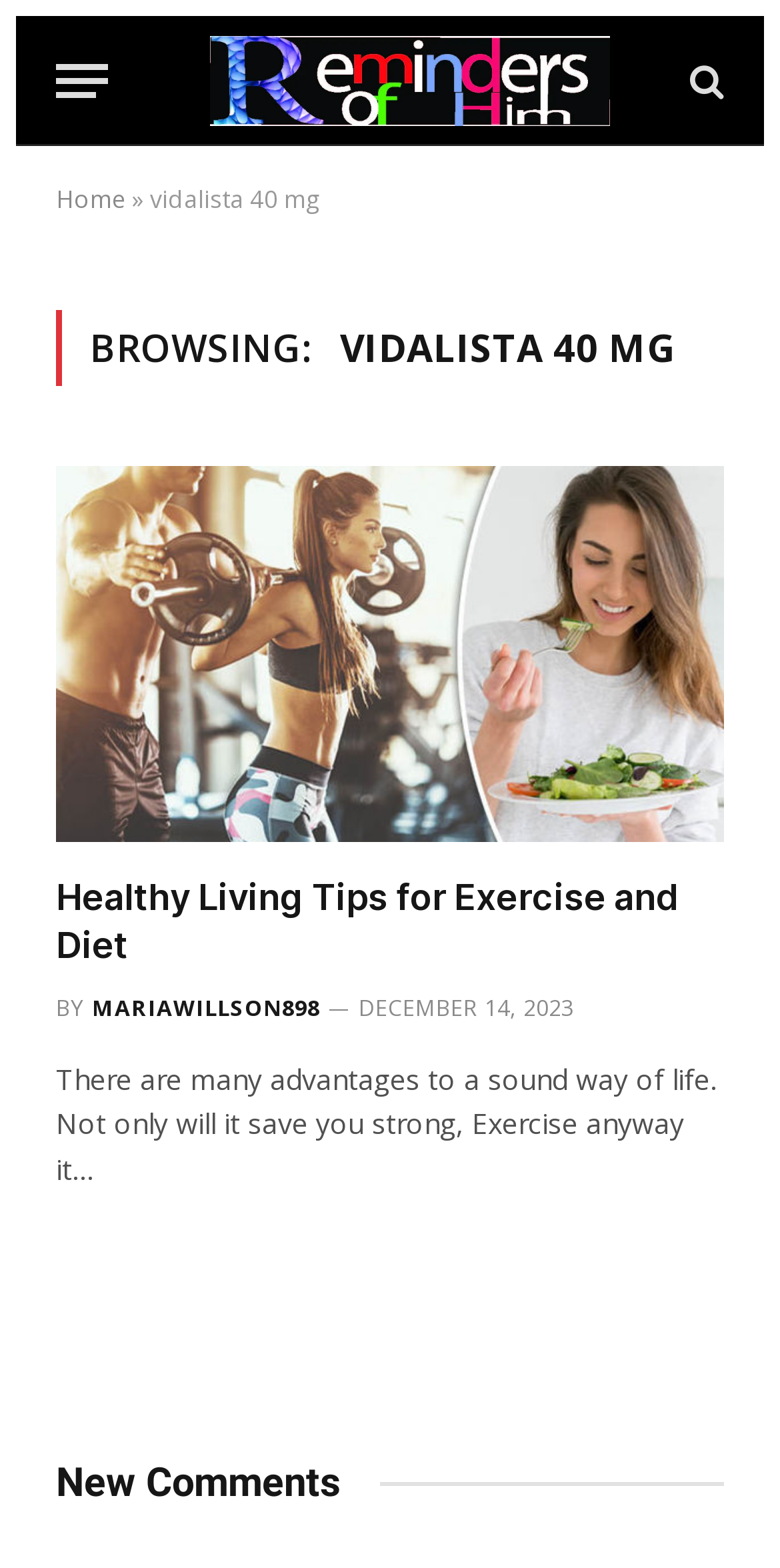Determine the coordinates of the bounding box that should be clicked to complete the instruction: "Check the latest comments". The coordinates should be represented by four float numbers between 0 and 1: [left, top, right, bottom].

[0.072, 0.93, 0.436, 0.961]